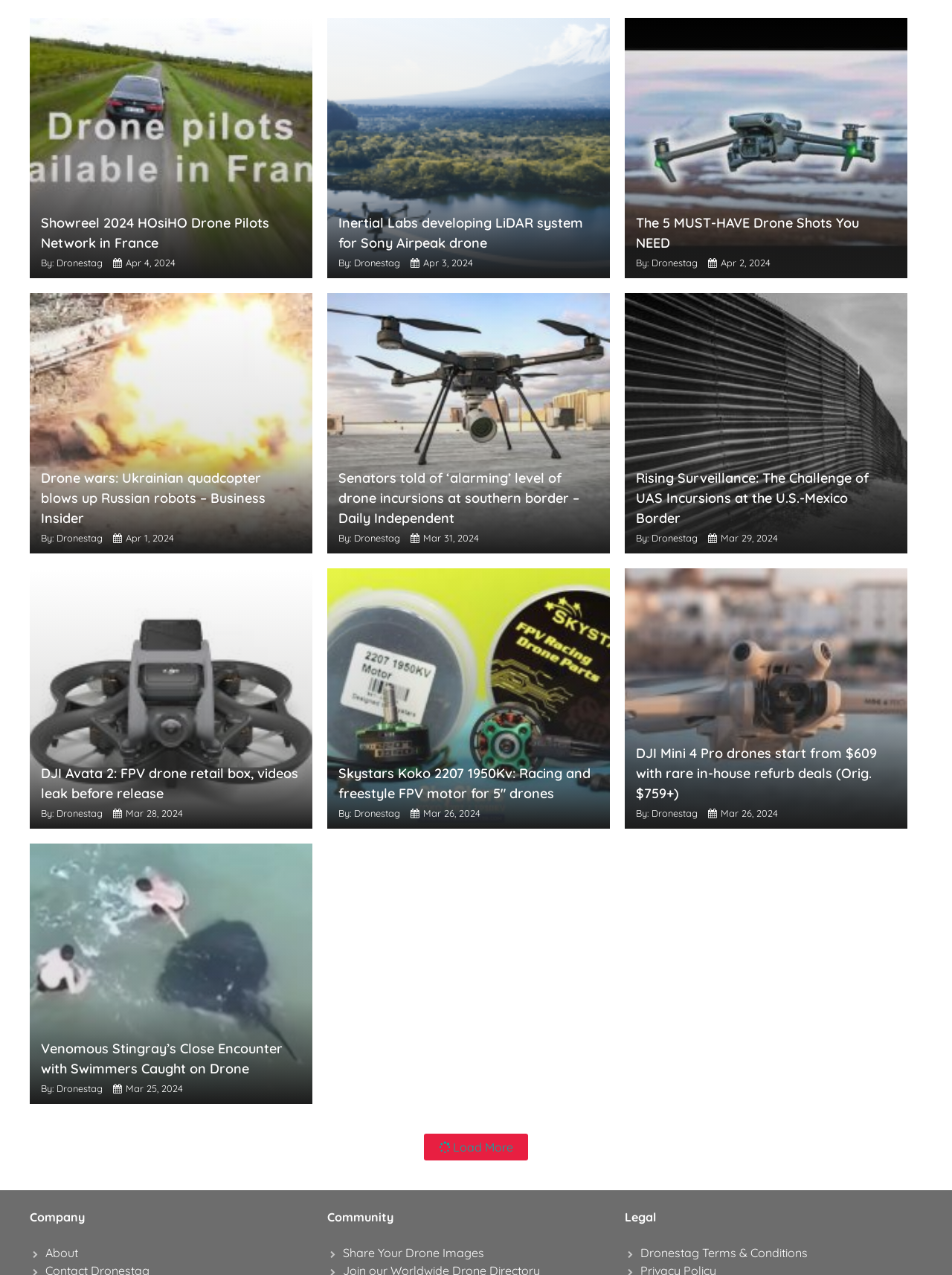Bounding box coordinates are specified in the format (top-left x, top-left y, bottom-right x, bottom-right y). All values are floating point numbers bounded between 0 and 1. Please provide the bounding box coordinate of the region this sentence describes: Dronestag Terms & Conditions

[0.673, 0.977, 0.848, 0.989]